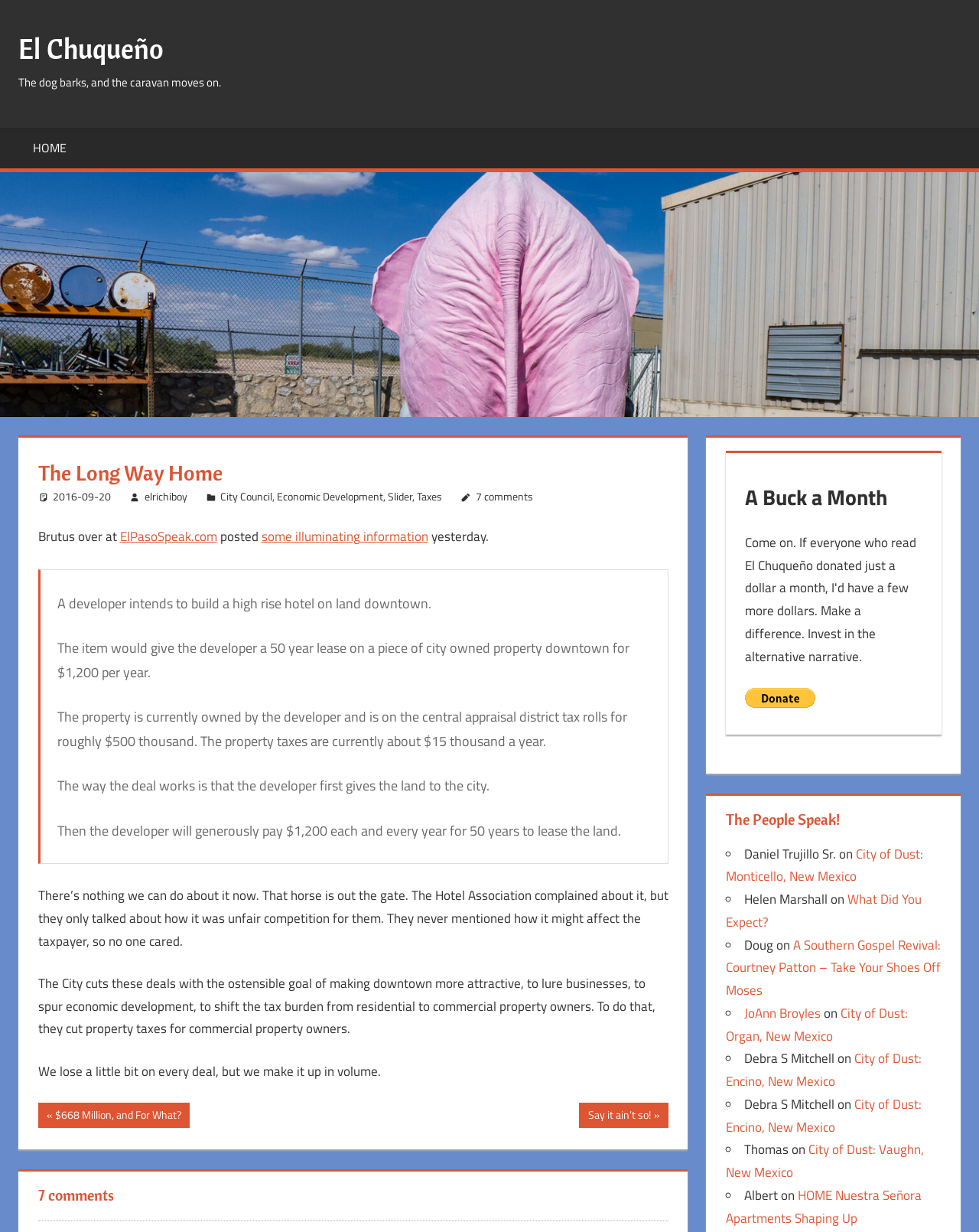Please specify the bounding box coordinates of the clickable section necessary to execute the following command: "Read the comment by Daniel Trujillo Sr.".

[0.76, 0.685, 0.854, 0.701]